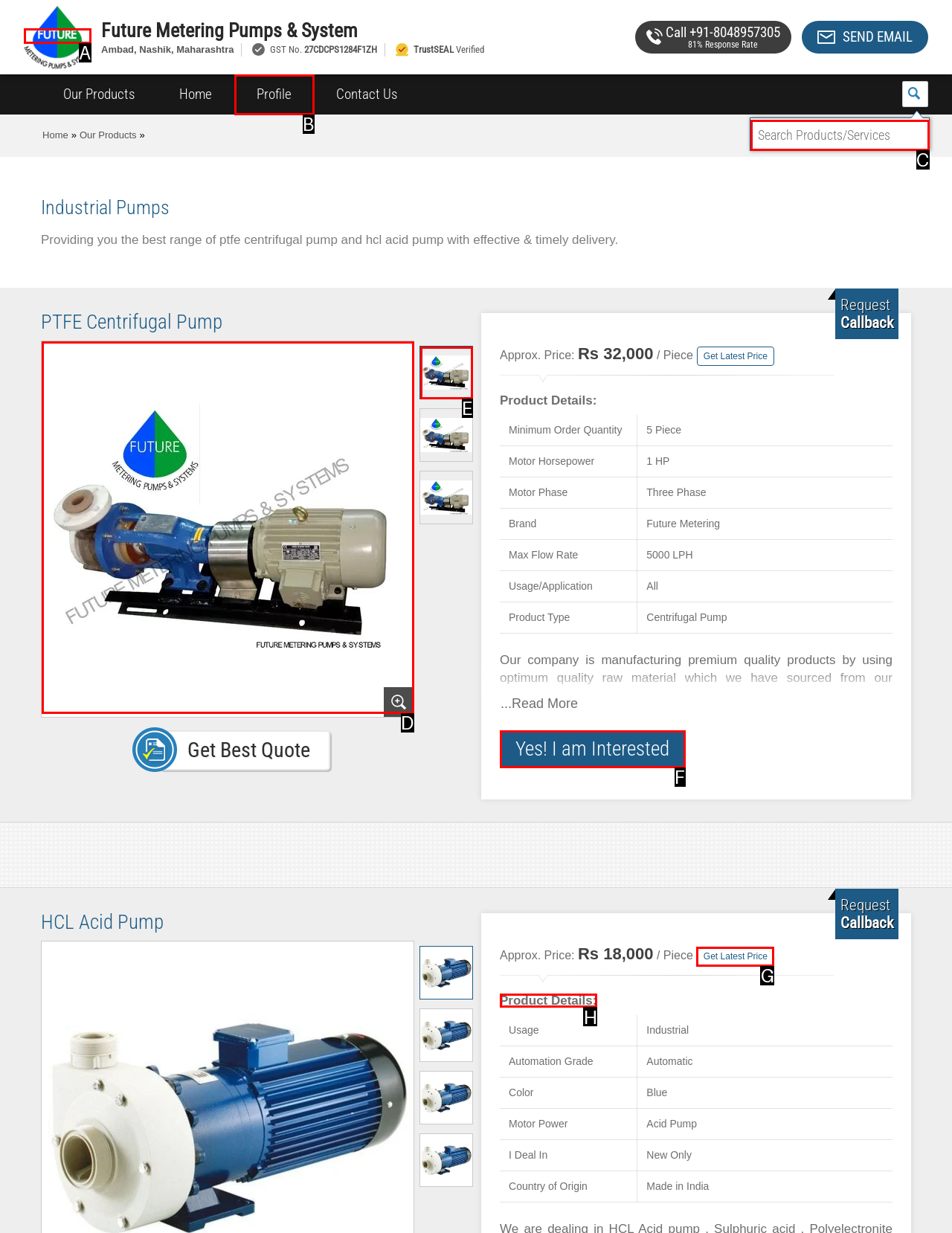Please indicate which HTML element should be clicked to fulfill the following task: Follow the link 'Cults'. Provide the letter of the selected option.

None